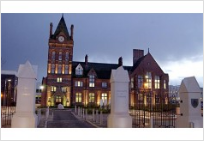Look at the image and write a detailed answer to the question: 
What is the University of Teesside known for?

The question asks about the area of focus of the University of Teesside. The caption mentions, '...known for its focus on sociology and youth studies.' Therefore, the answer is 'Sociology and youth studies'.